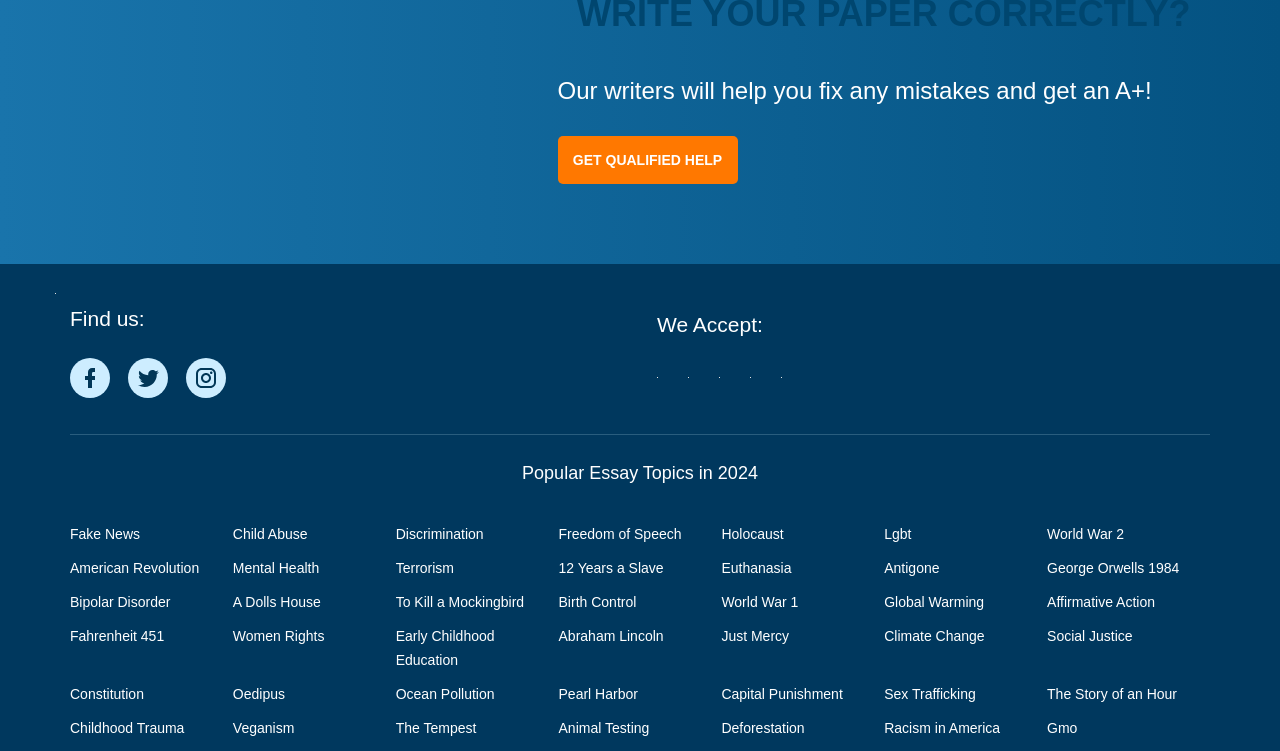Provide a brief response to the question using a single word or phrase: 
What payment methods are accepted?

Paypal, Visa, Mastercard, Discover, American Express